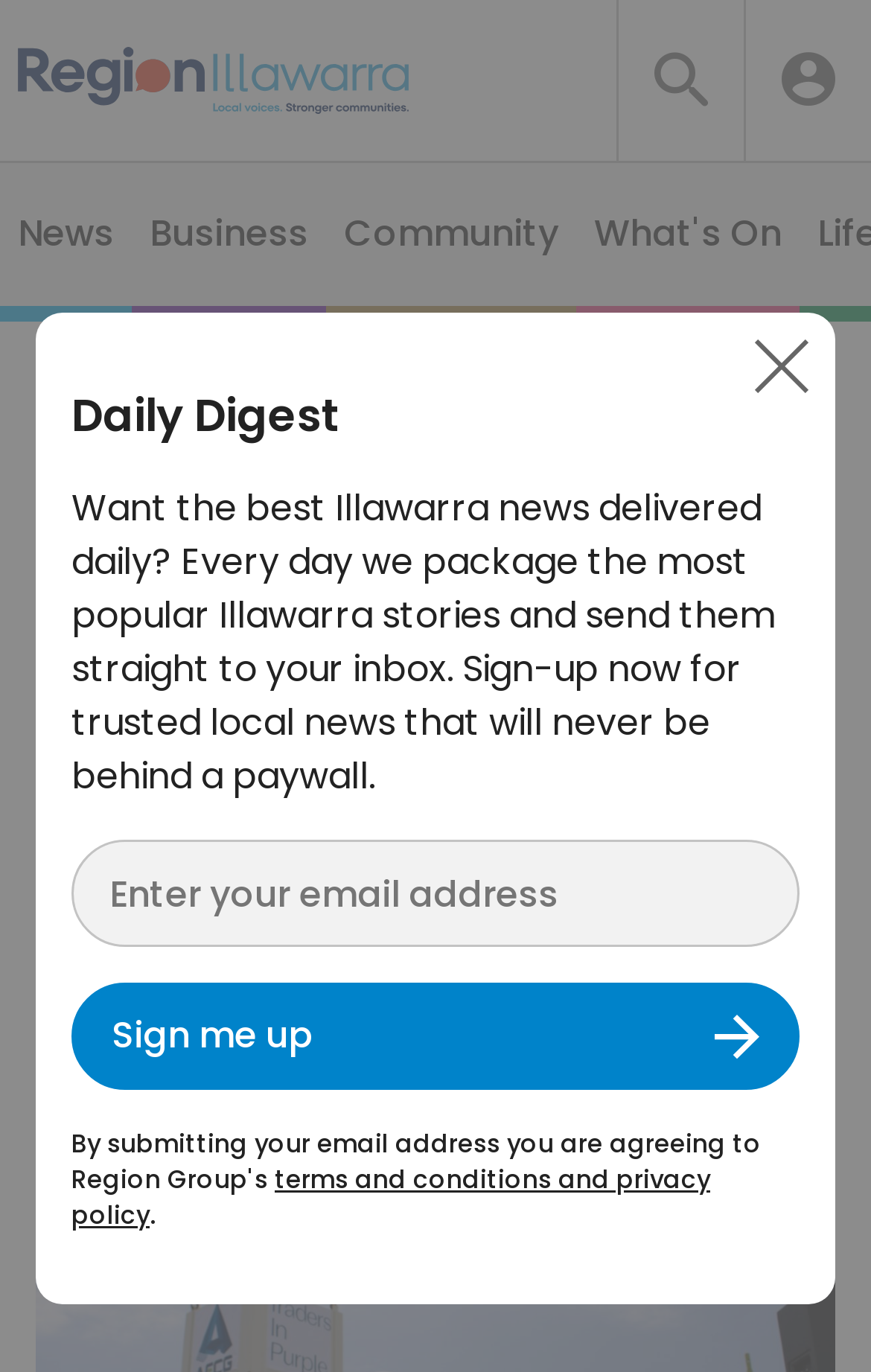Find the bounding box coordinates of the area that needs to be clicked in order to achieve the following instruction: "Search for something". The coordinates should be specified as four float numbers between 0 and 1, i.e., [left, top, right, bottom].

[0.854, 0.014, 0.936, 0.103]